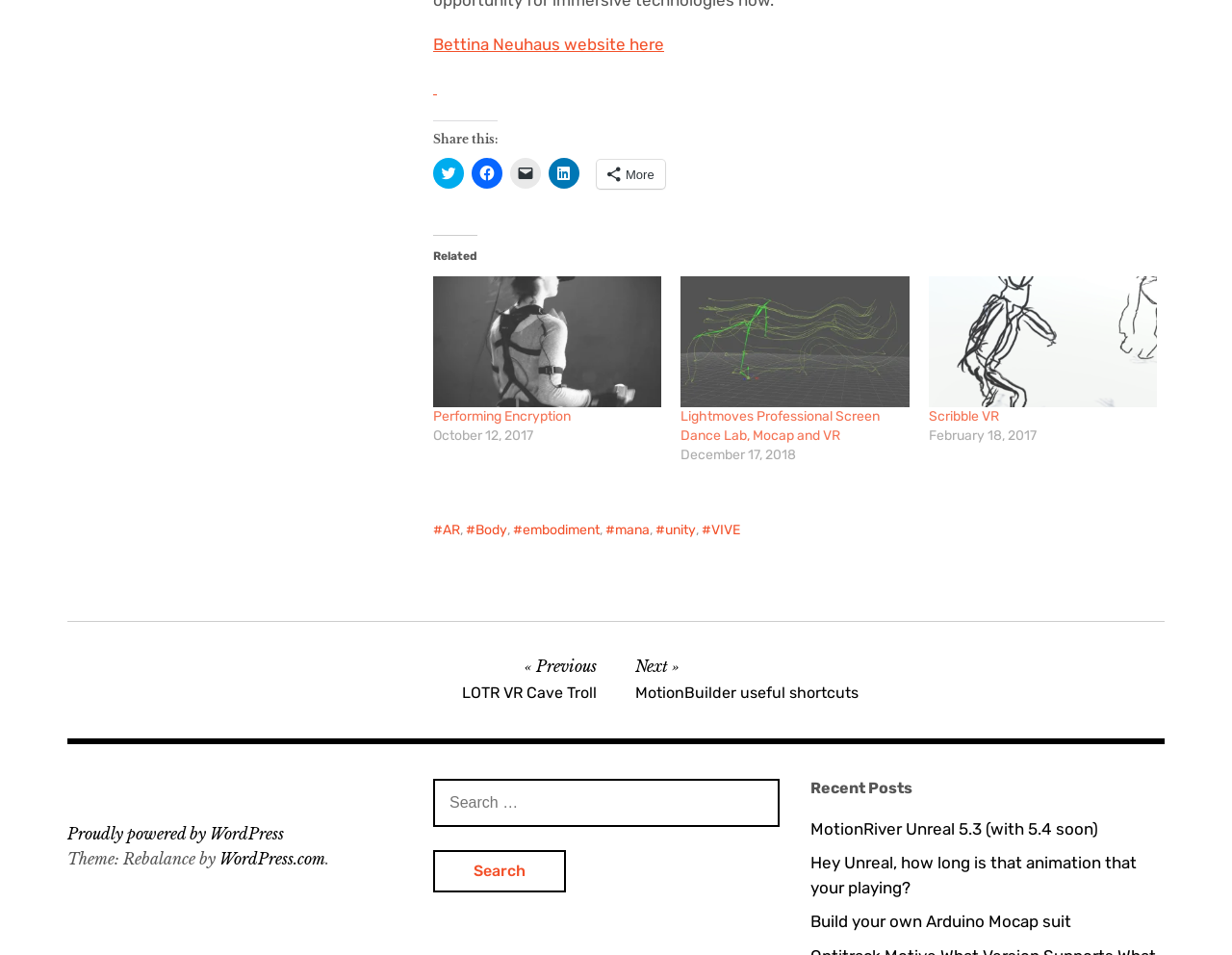Provide your answer to the question using just one word or phrase: How many social media platforms can be shared?

4